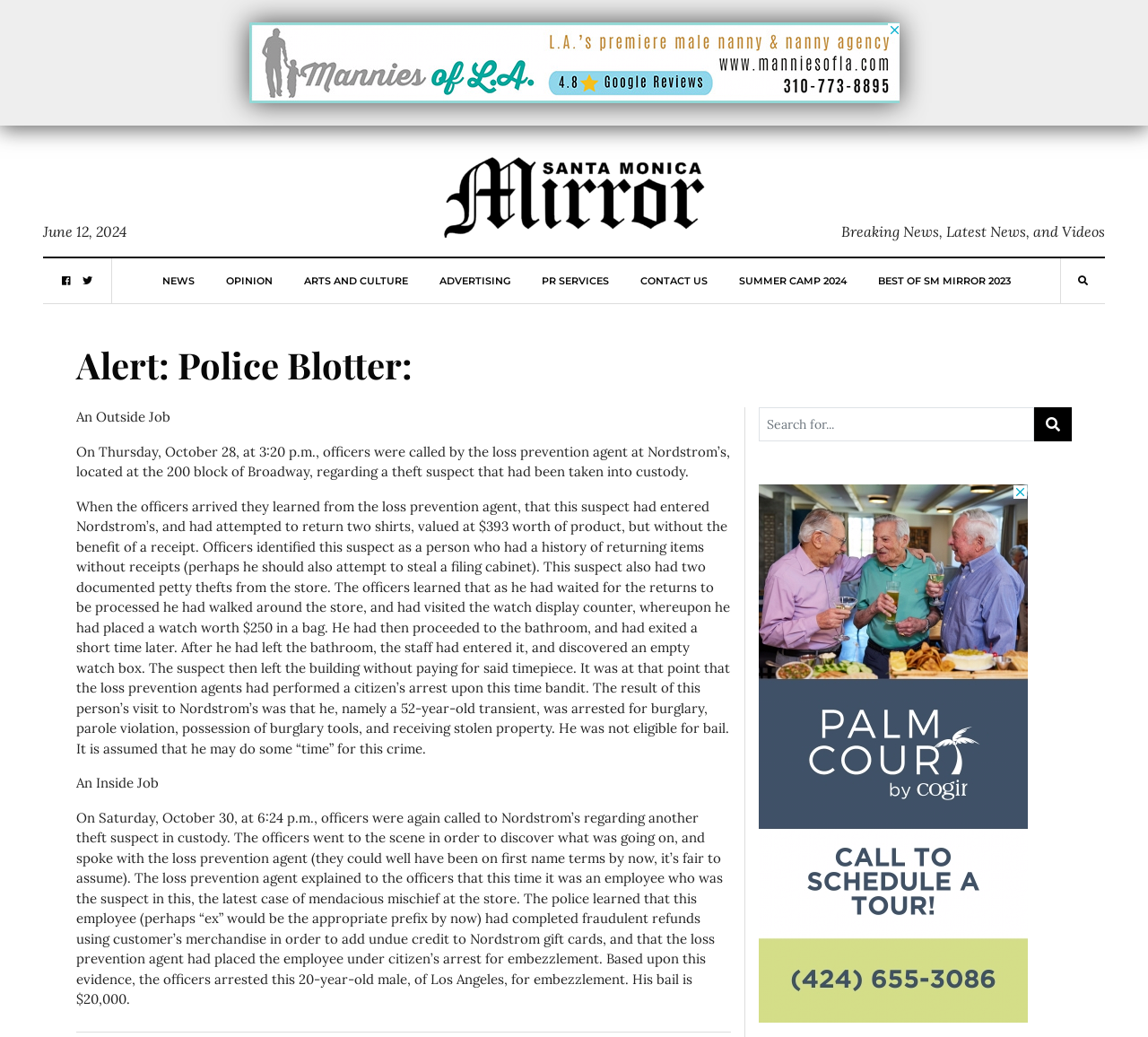Locate the bounding box coordinates of the element you need to click to accomplish the task described by this instruction: "Click the 'ARTS AND CULTURE' link".

[0.264, 0.249, 0.355, 0.292]